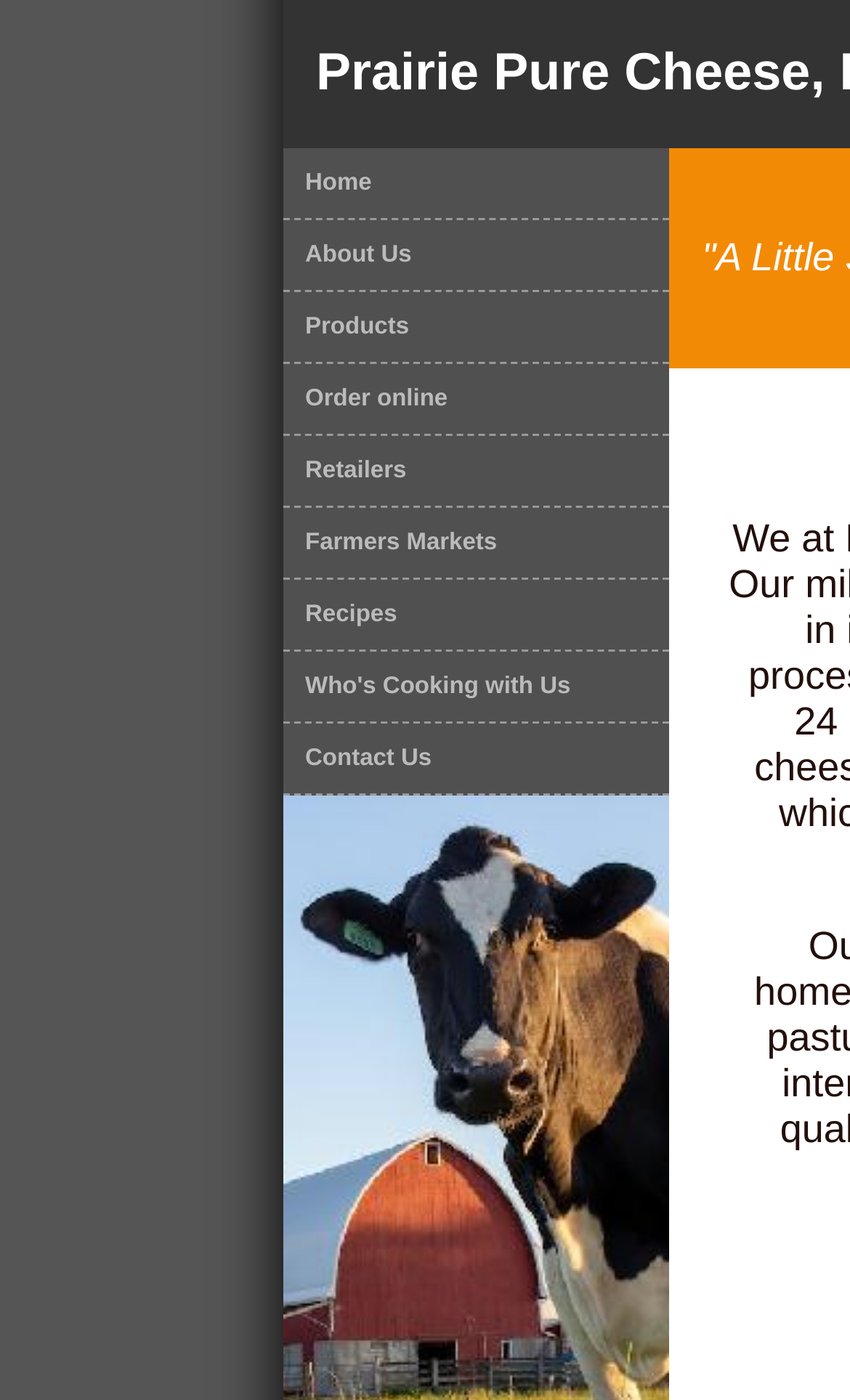Predict the bounding box for the UI component with the following description: "Who's Cooking with Us".

[0.333, 0.465, 0.787, 0.517]